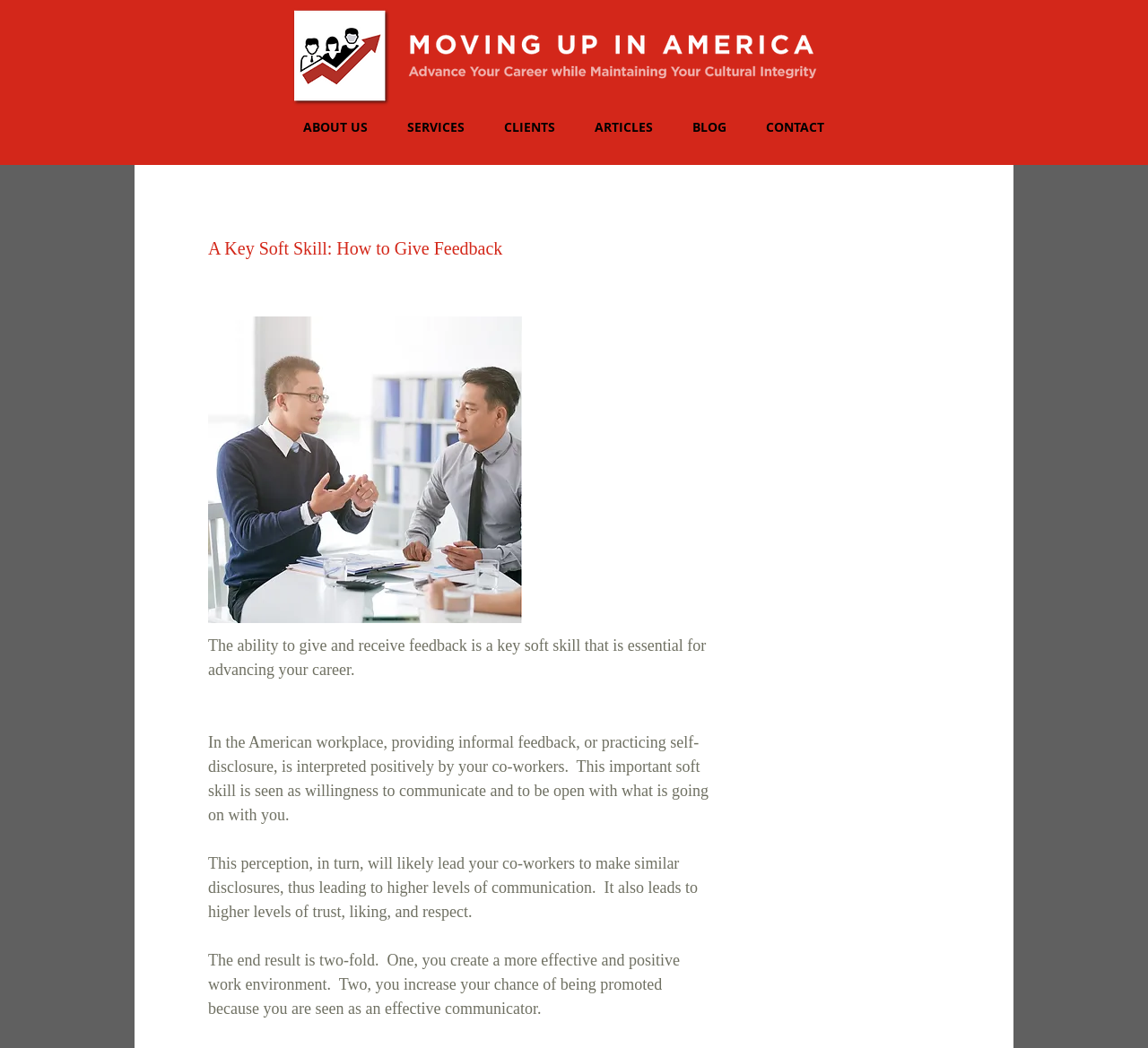What is the principal heading displayed on the webpage?

A Key Soft Skill: How to Give Feedback